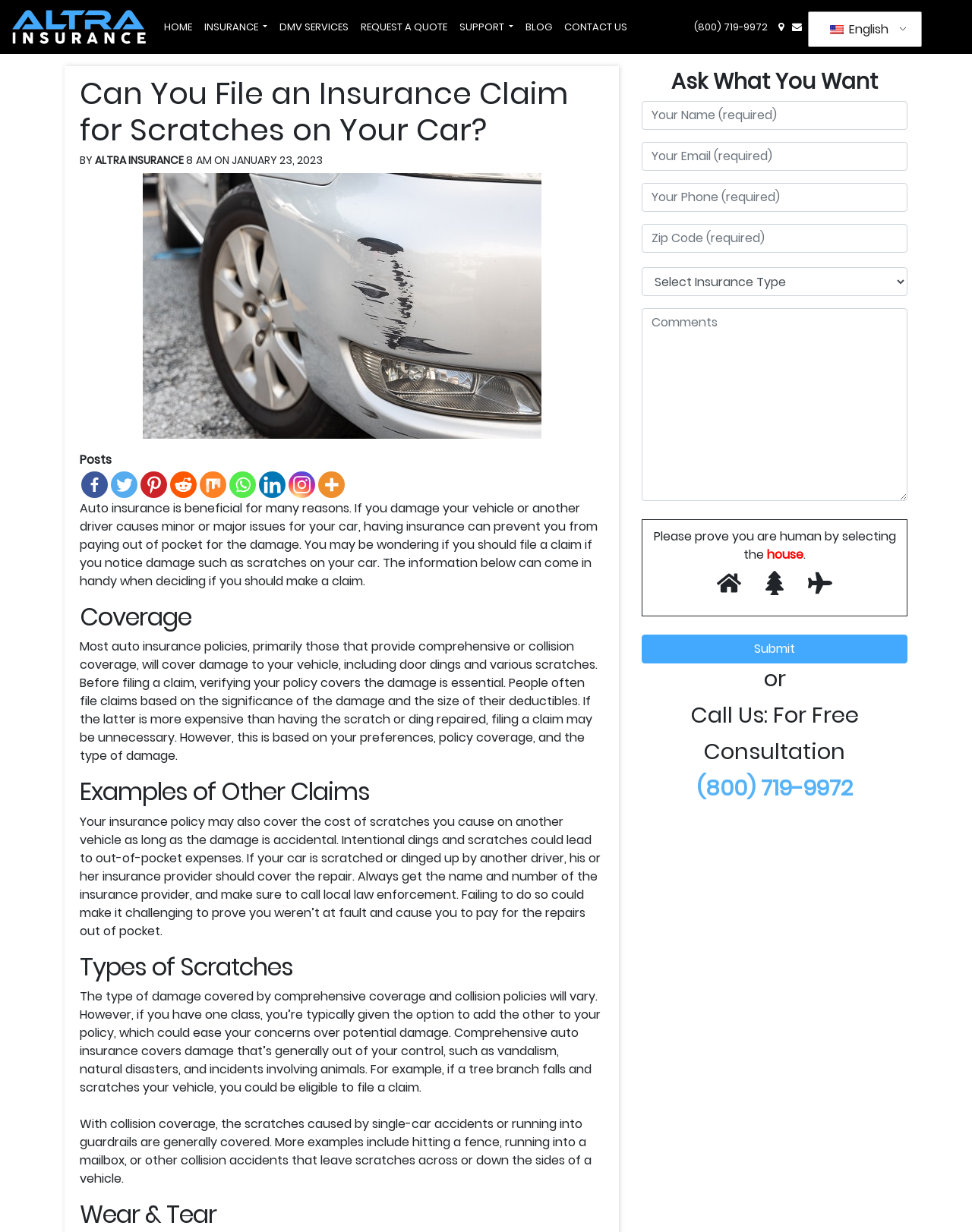Please identify the bounding box coordinates of the area that needs to be clicked to fulfill the following instruction: "Click the 'REQUEST A QUOTE' link."

[0.365, 0.011, 0.466, 0.033]